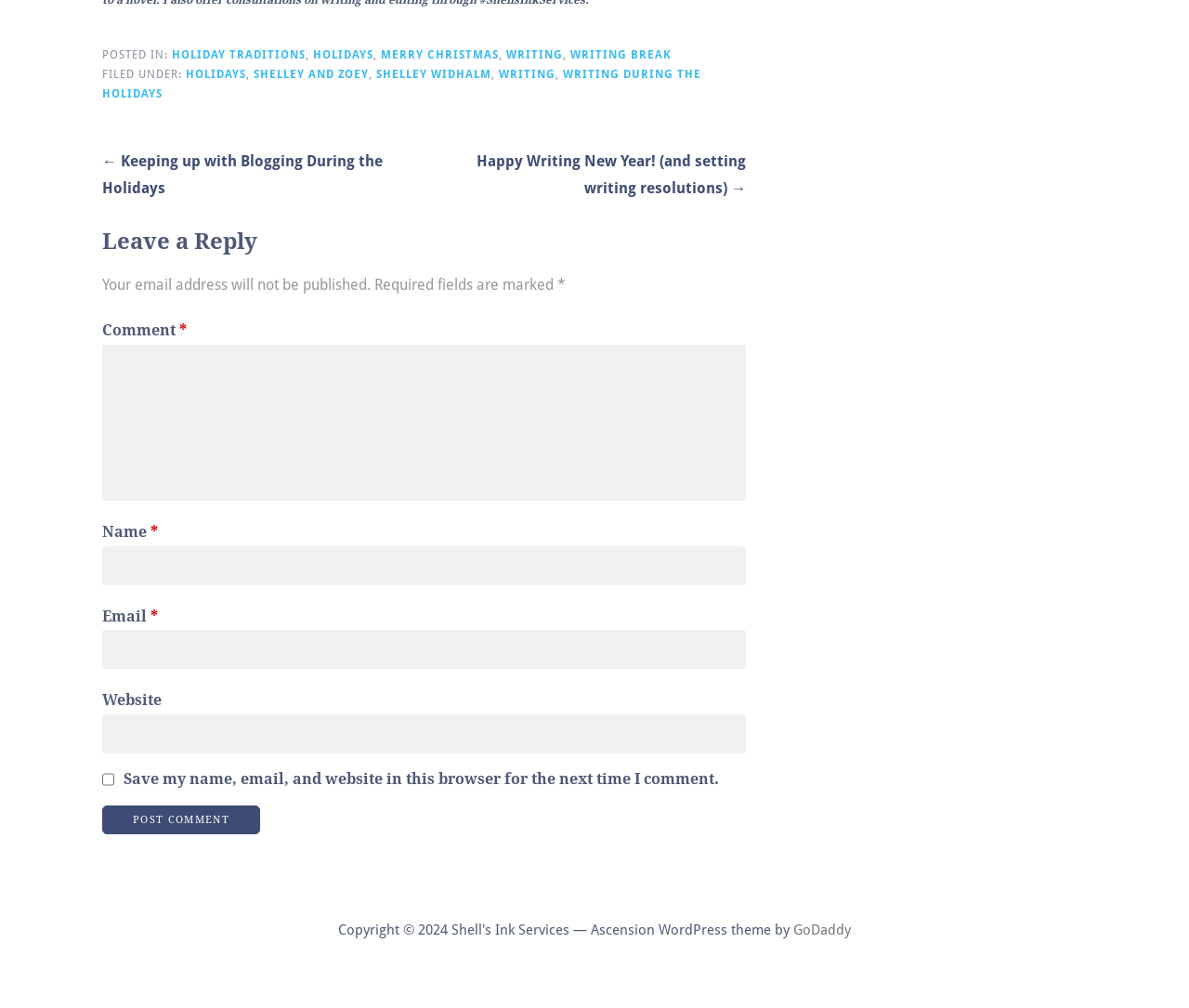Identify the bounding box coordinates of the section that should be clicked to achieve the task described: "Click on the 'Post Comment' button".

[0.086, 0.799, 0.219, 0.828]